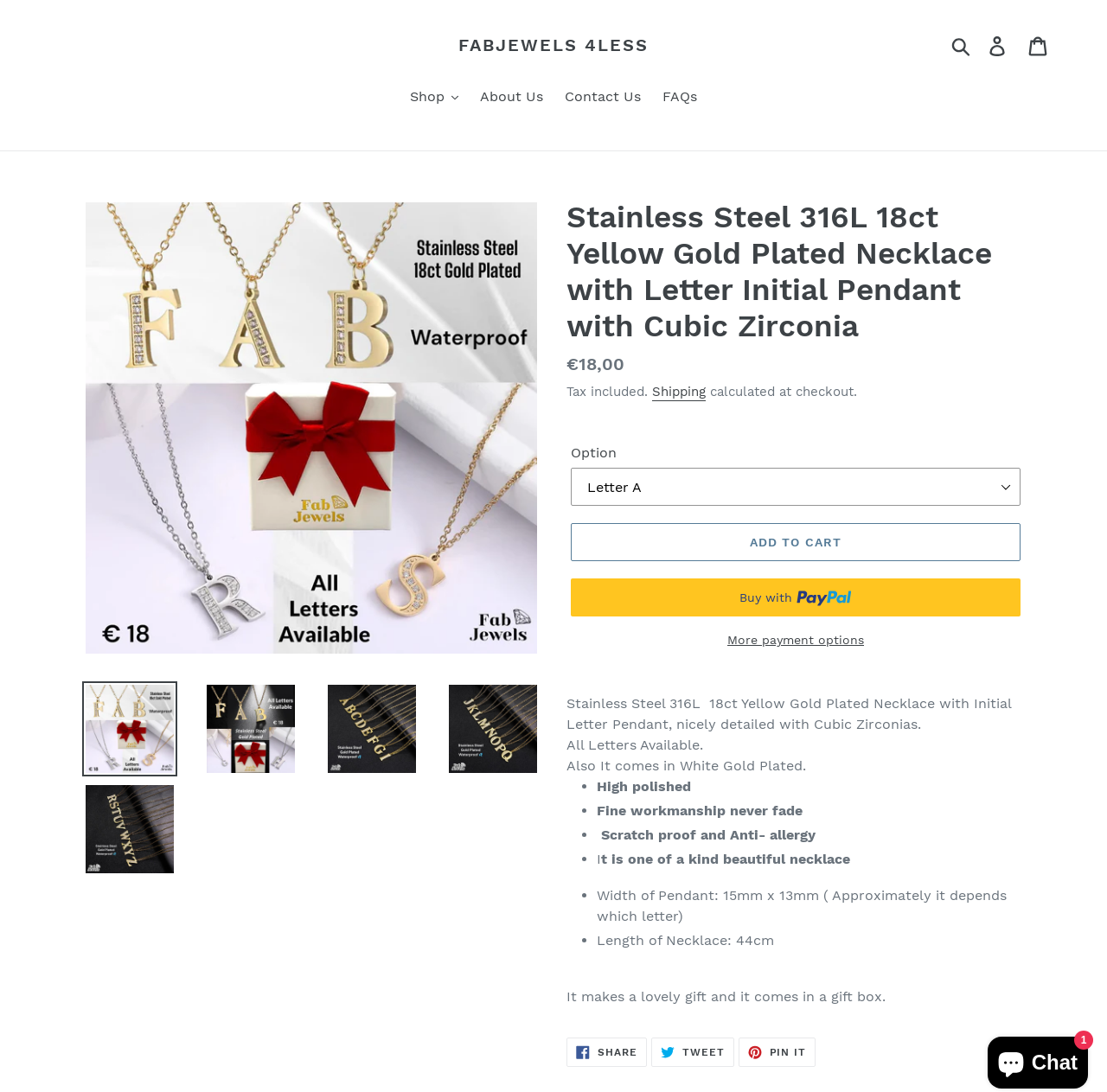Analyze the image and answer the question with as much detail as possible: 
Is the necklace available in White Gold Plated?

The product description mentions that the necklace is also available in White Gold Plated, which is stated in the sentence 'Also It comes in White Gold Plated'.